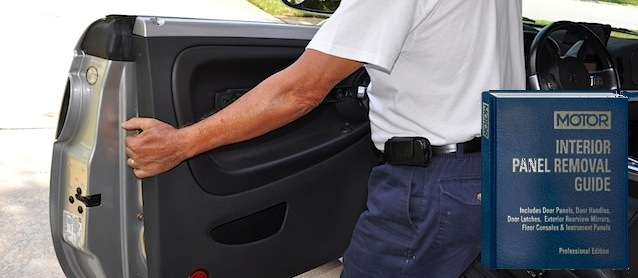Break down the image and describe each part extensively.

In this image, a person is depicted handling the removal of a vehicle's interior door panel with an automotive focus. The individual, dressed in a white shirt and blue trousers, is gripping the panel, demonstrating the practical application of the procedures outlined in the accompanying book. To the right, a book titled "MOTOR Interior Panel Removal Guide" is prominently displayed, emphasizing its importance as a resource for automotive professionals. This guide includes detailed instructions for various interior components, including door panels, door handles, and instrument panels. The context suggests that having such a reference can greatly assist auto upholstery specialists in efficiently tackling the complexities of disassembling vehicle interiors, ultimately saving time and avoiding costly mistakes.